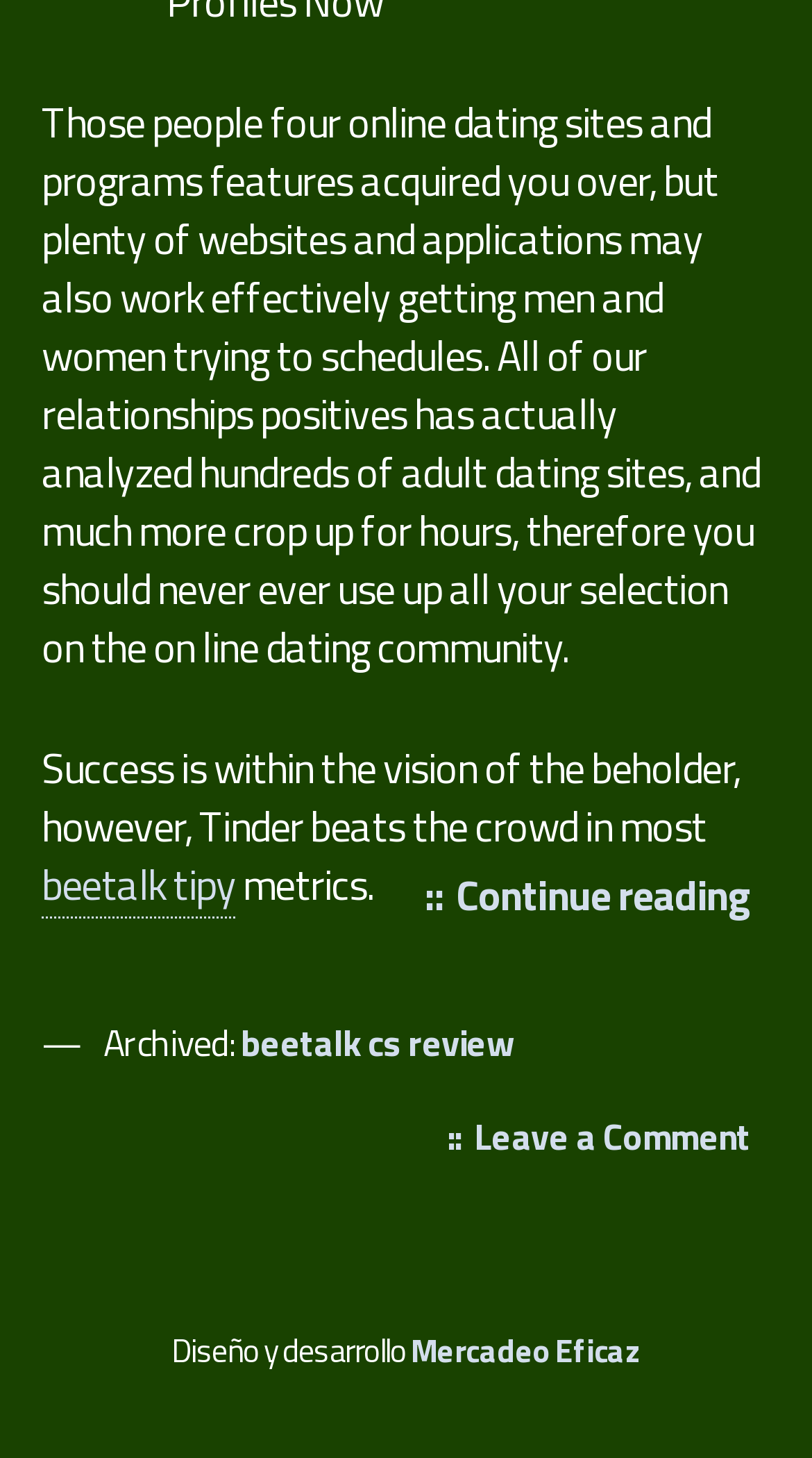Please find the bounding box for the following UI element description. Provide the coordinates in (top-left x, top-left y, bottom-right x, bottom-right y) format, with values between 0 and 1: beetalk tipy

[0.051, 0.585, 0.29, 0.631]